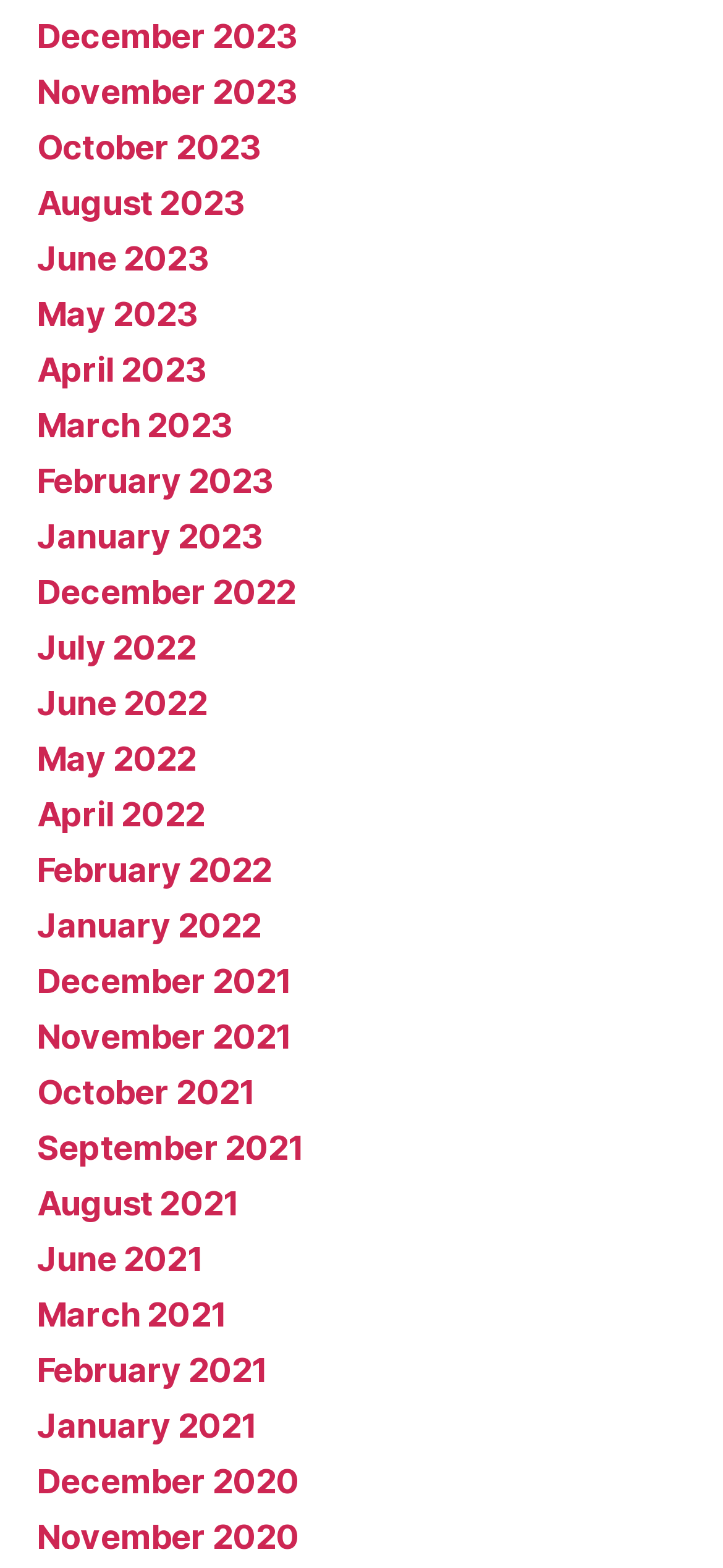Please give the bounding box coordinates of the area that should be clicked to fulfill the following instruction: "View December 2023". The coordinates should be in the format of four float numbers from 0 to 1, i.e., [left, top, right, bottom].

[0.051, 0.01, 0.412, 0.035]